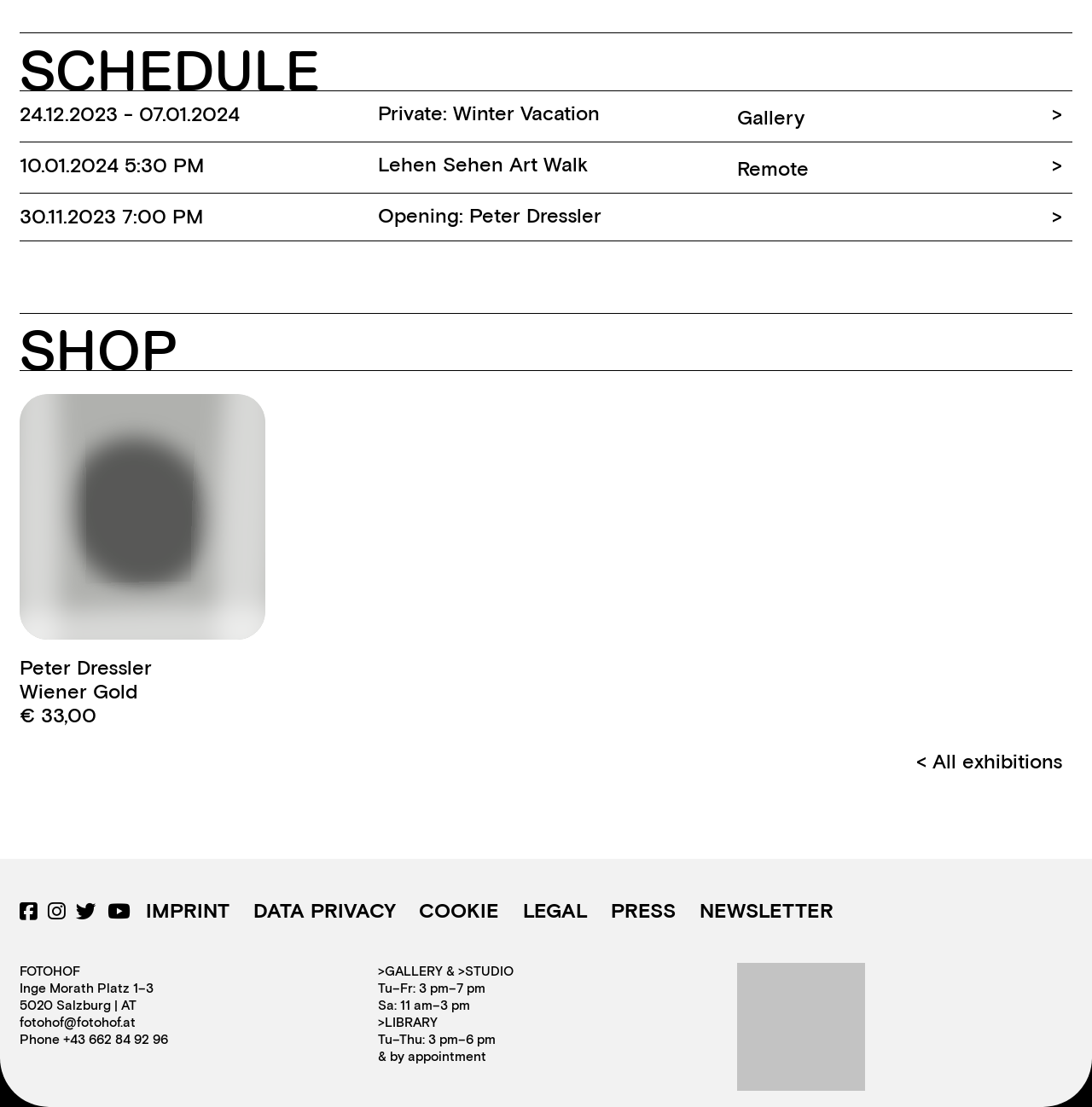Pinpoint the bounding box coordinates of the clickable element to carry out the following instruction: "View Winter Vacation Gallery."

[0.018, 0.082, 0.982, 0.128]